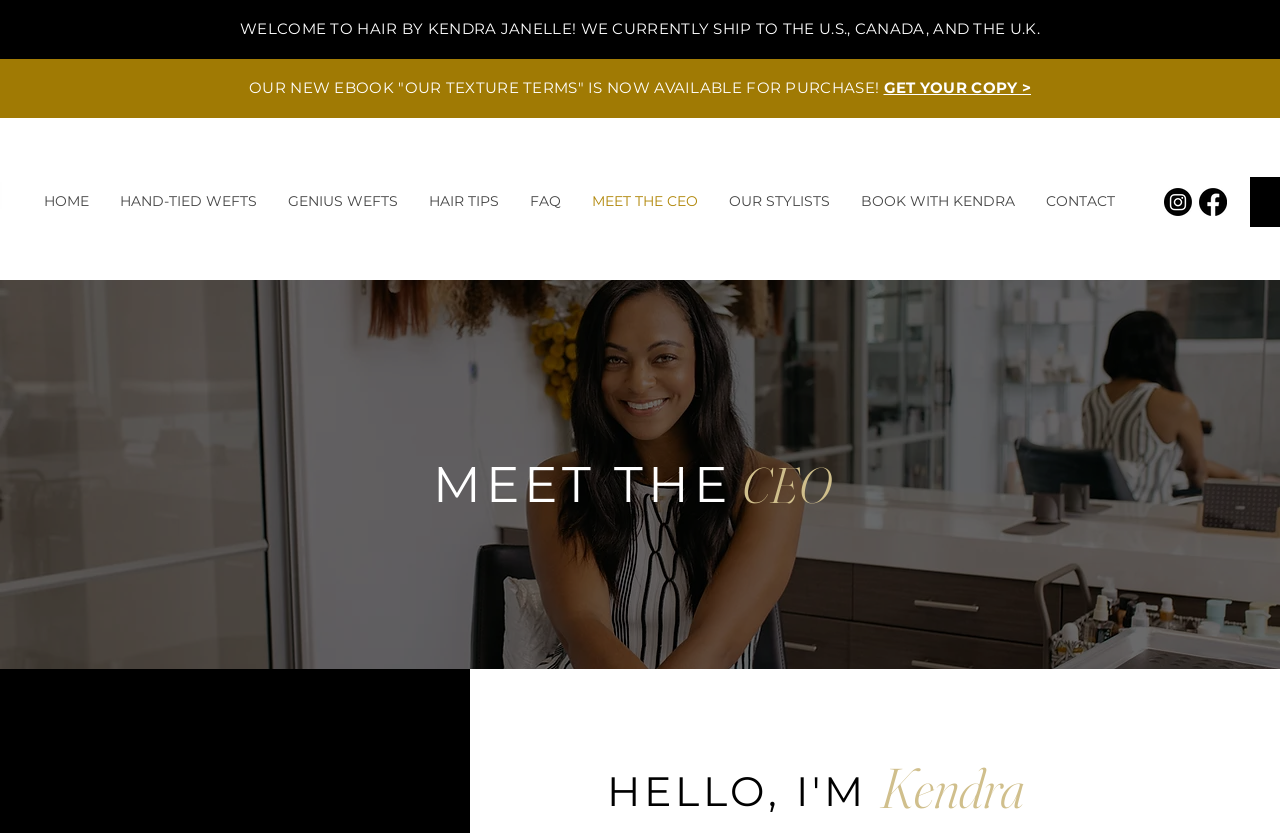Identify the bounding box coordinates of the clickable region to carry out the given instruction: "Meet the stylists".

[0.557, 0.232, 0.66, 0.252]